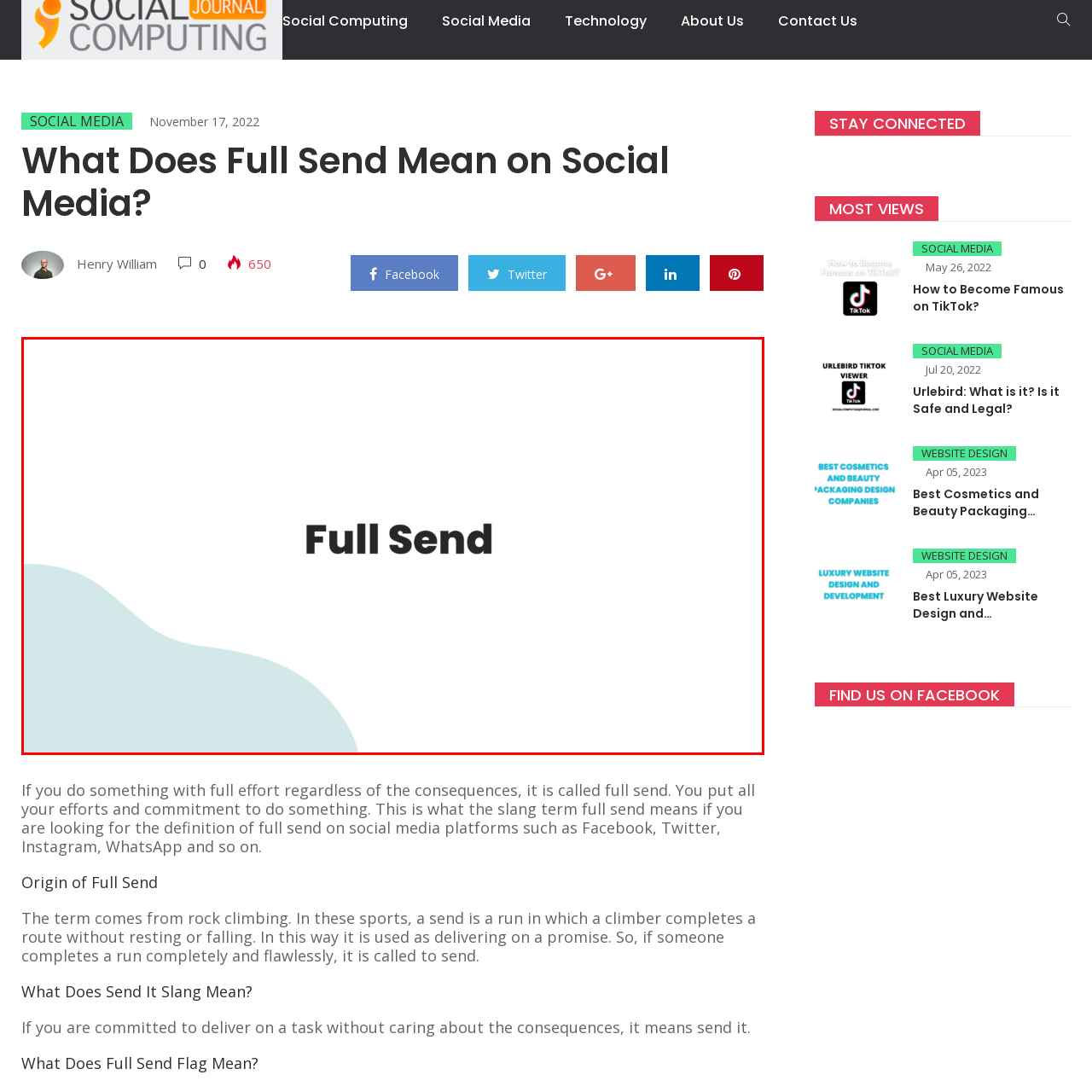Give a detailed account of the picture within the red bounded area.

The image features bold, prominent text that reads "Full Send" against a clean, minimalist background. This phrase is commonly associated with the idea of undertaking tasks with complete commitment and without hesitation, often used in social media contexts to indicate an all-in approach regardless of potential risks or consequences. Accompanying the text is a subtle, fluid shape in a light color that adds a touch of visual interest, making the overall design engaging yet simple. This design effectively captures the essence of the term, which has gained popularity on various social platforms, emphasizing the spirit of enthusiasm and full effort in actions.